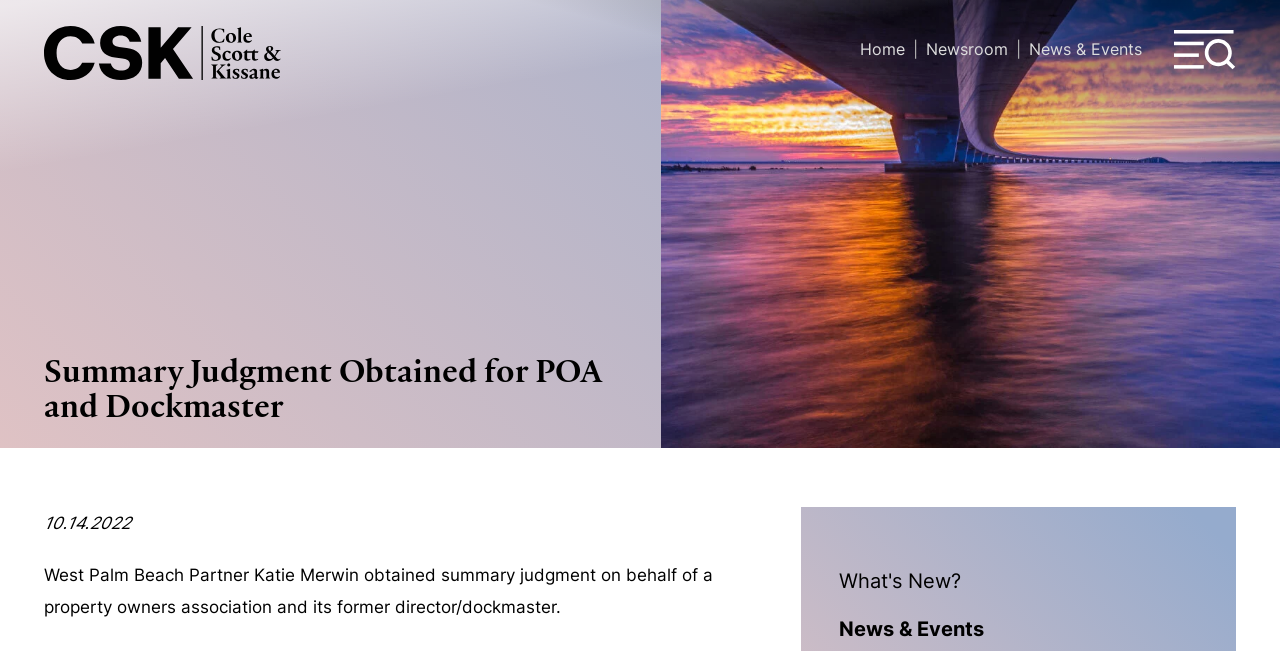Determine the primary headline of the webpage.

Summary Judgment Obtained for POA and Dockmaster